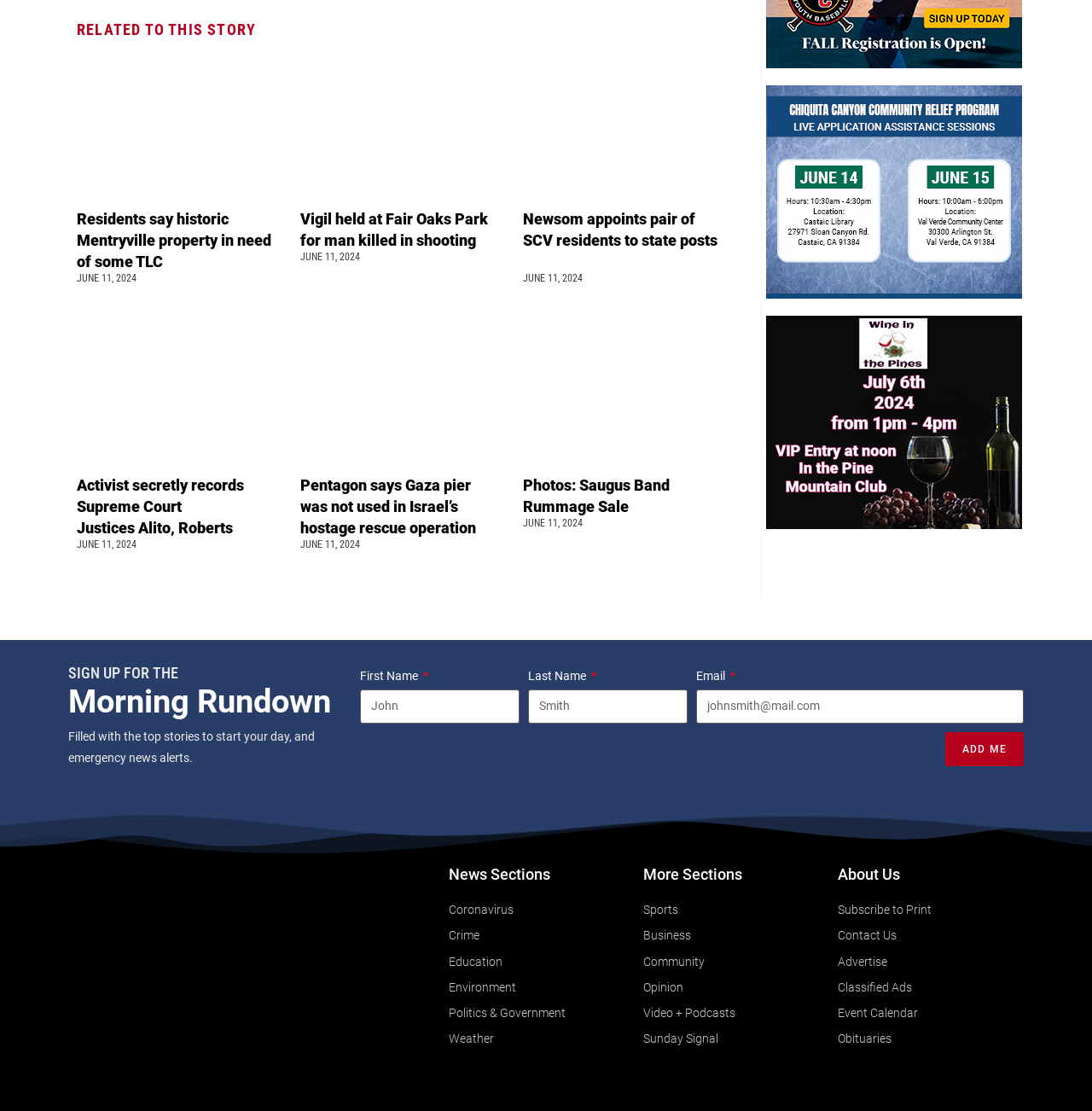Please identify the bounding box coordinates of the clickable region that I should interact with to perform the following instruction: "Click the 'Subscribe to Print' link". The coordinates should be expressed as four float numbers between 0 and 1, i.e., [left, top, right, bottom].

[0.767, 0.81, 0.945, 0.829]